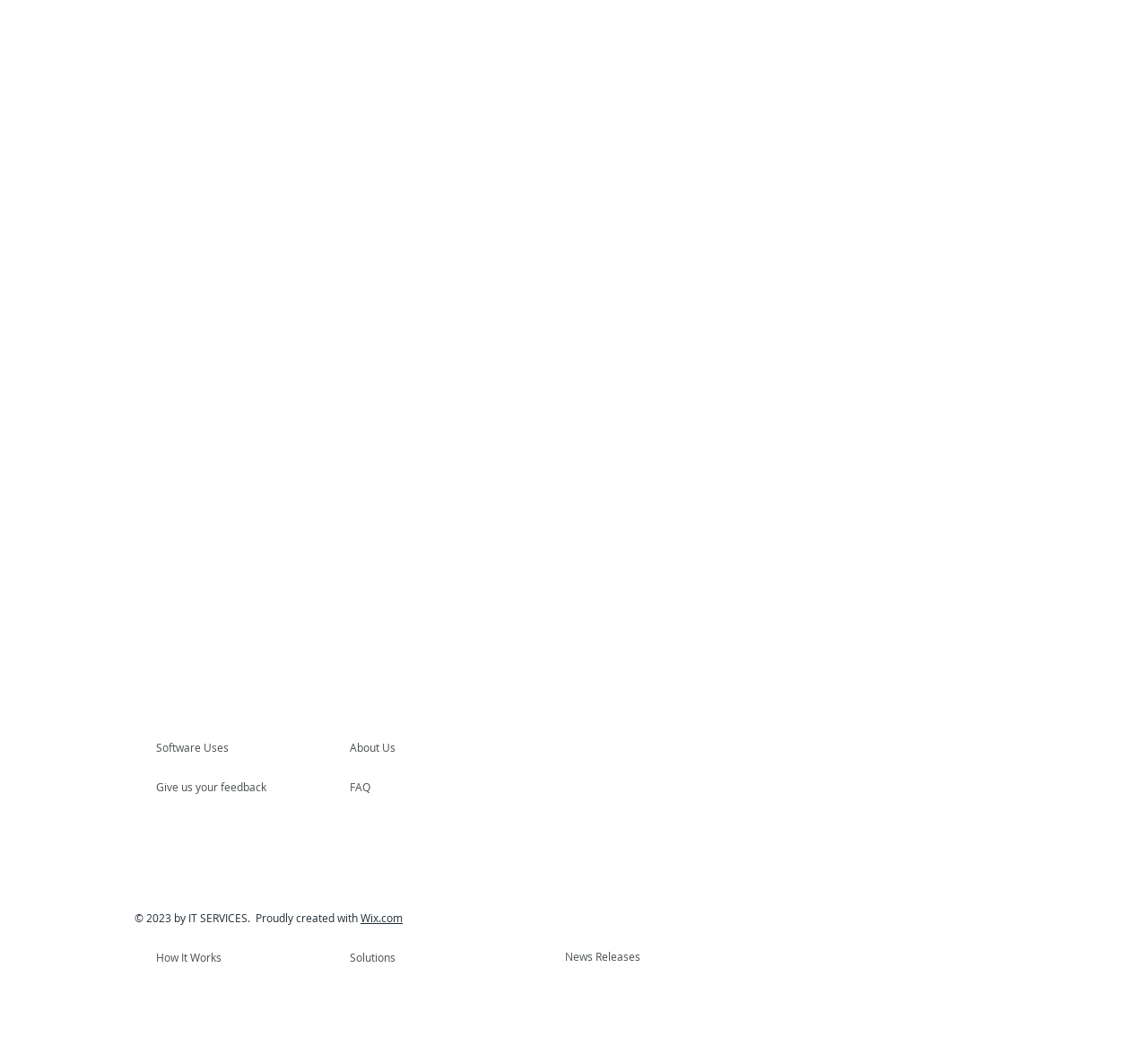Specify the bounding box coordinates of the element's area that should be clicked to execute the given instruction: "Visit About Us page". The coordinates should be four float numbers between 0 and 1, i.e., [left, top, right, bottom].

[0.305, 0.702, 0.424, 0.727]